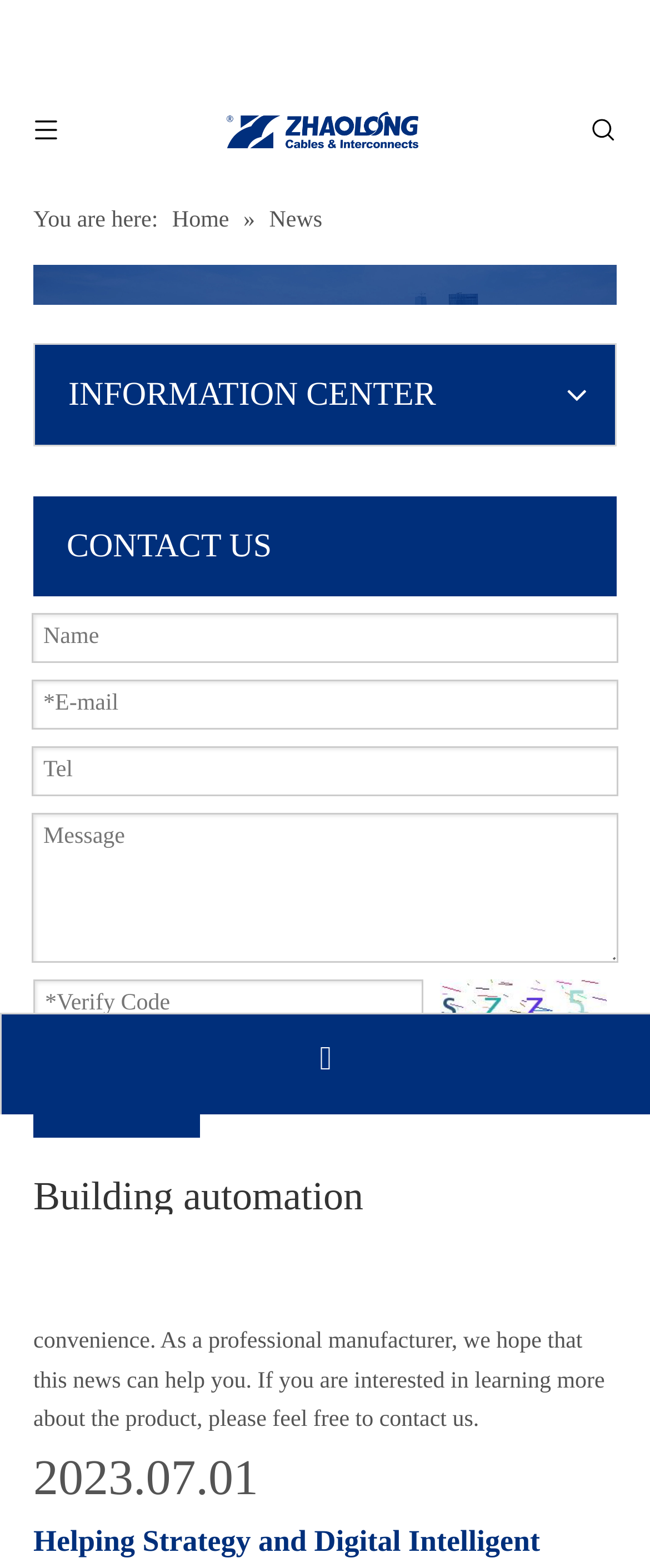Illustrate the webpage with a detailed description.

The webpage is about building automation, featuring news, trade shows, and technical articles related to manufacturers and products in this field. 

At the top right corner, there is a link accompanied by a small image. Below it, a button is positioned. On the top left, there is another link with two small images beside it. 

In the middle of the page, a logo is displayed. Below the logo, there is a navigation path indicated by "You are here:" followed by a link to the "Home" page and then a "News" section. 

The main content of the page is divided into three sections. The first section is titled "INFORMATION CENTER" and takes up most of the page's width. The second section is titled "CONTACT US" and is positioned below the first section. This section contains a form with several text boxes, including "Name", "E-mail", "Tel", "Message", and "Verify Code", along with a "Submit" button. 

The third section, titled "Building automation", is located at the bottom of the page. It features a paragraph of text describing the content of the page and its purpose. Below this text, there is a date "2023.07.01" displayed. 

At the bottom right corner, there are two links, one of which is labeled "Email".